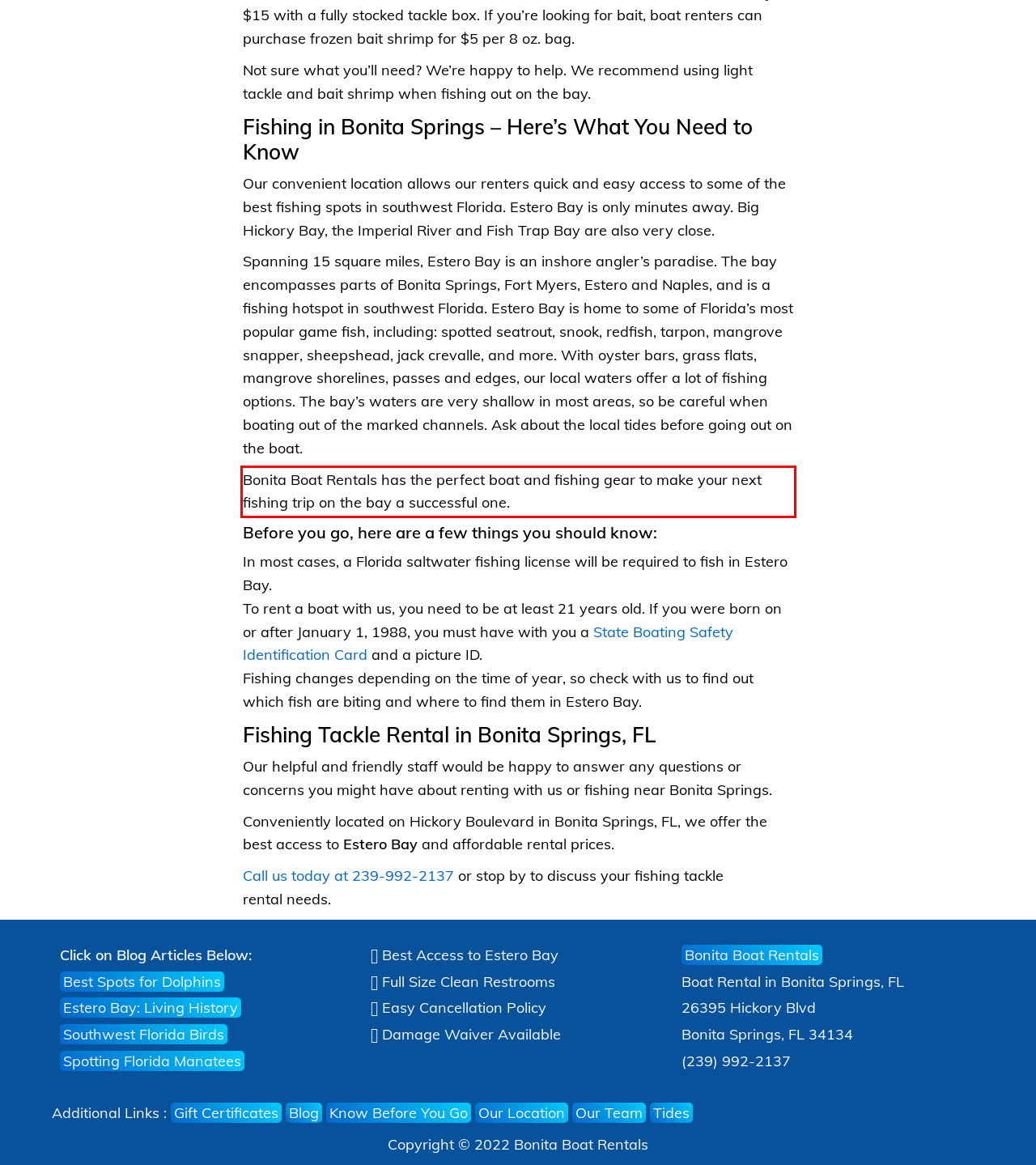Please use OCR to extract the text content from the red bounding box in the provided webpage screenshot.

Bonita Boat Rentals has the perfect boat and fishing gear to make your next fishing trip on the bay a successful one.